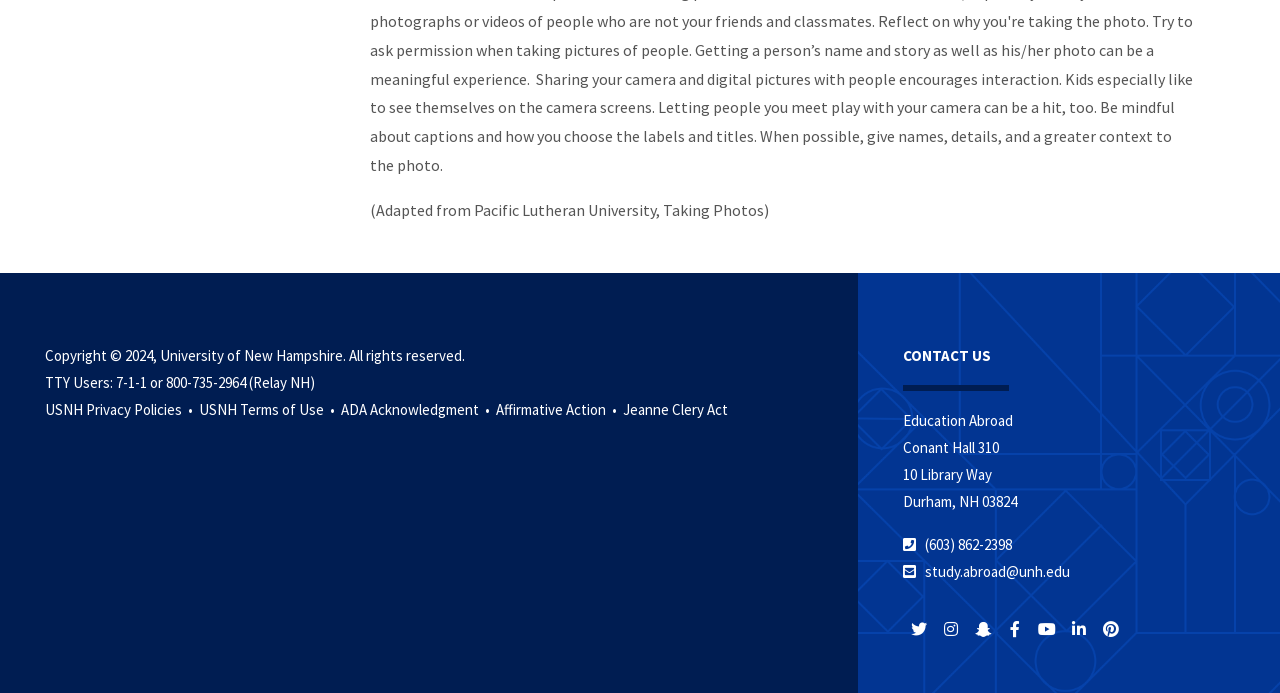How many social media platforms are listed?
From the screenshot, supply a one-word or short-phrase answer.

7